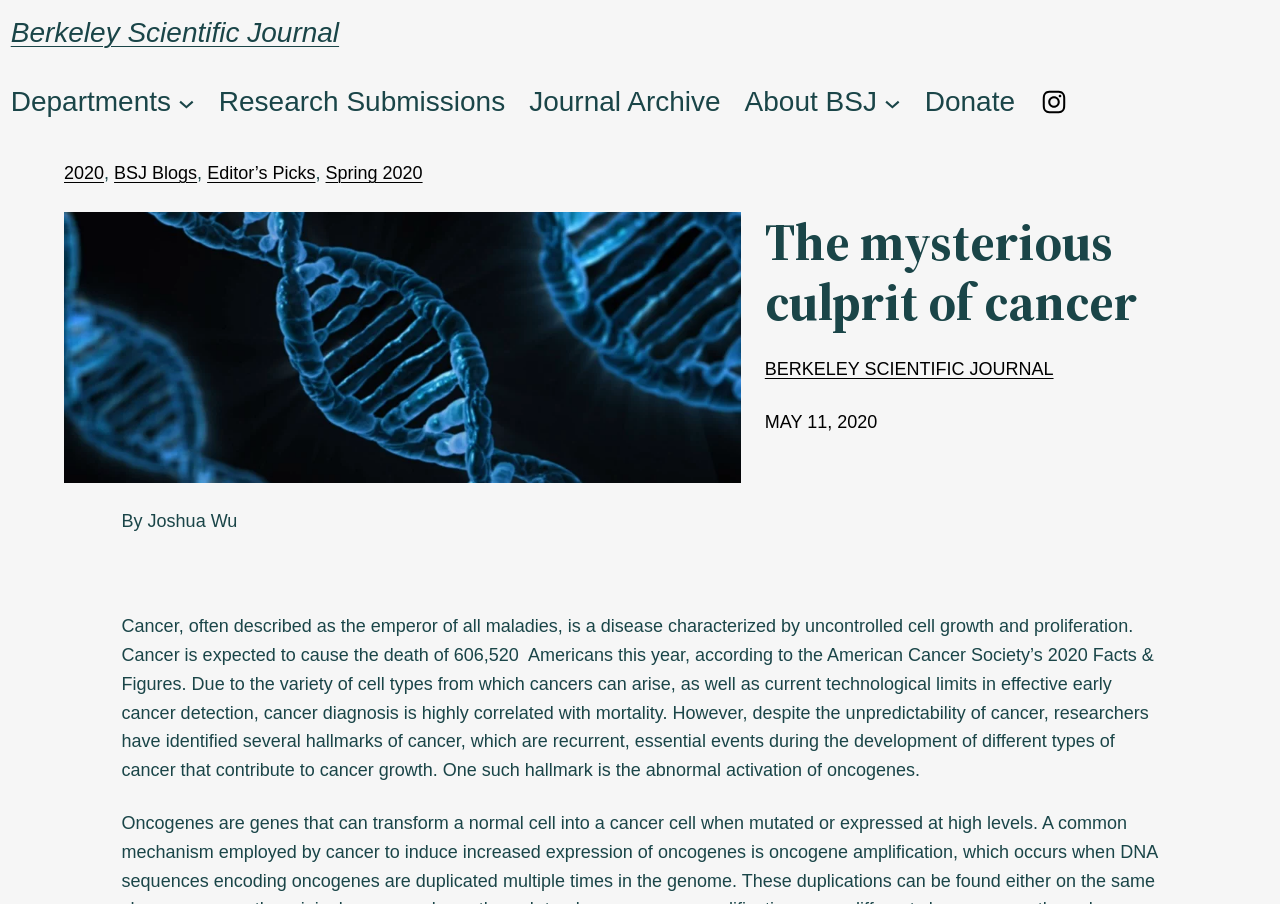Using the elements shown in the image, answer the question comprehensively: What is the name of the journal?

The name of the journal can be found in the header section of the webpage, where it is written as 'Berkeley Scientific Journal' in a prominent font.